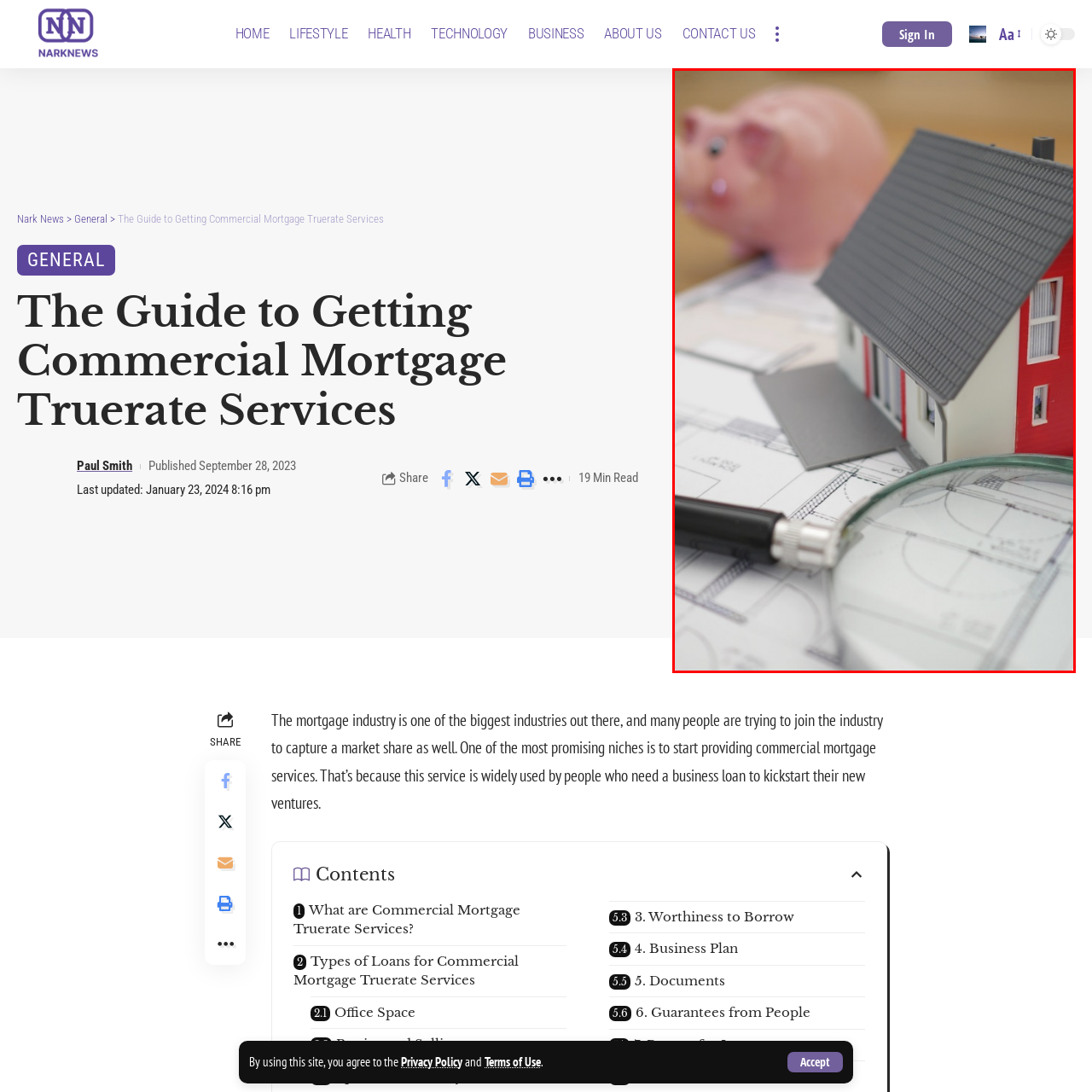What is represented by the pink piggy bank?
Look at the image section surrounded by the red bounding box and provide a concise answer in one word or phrase.

savings and financial considerations